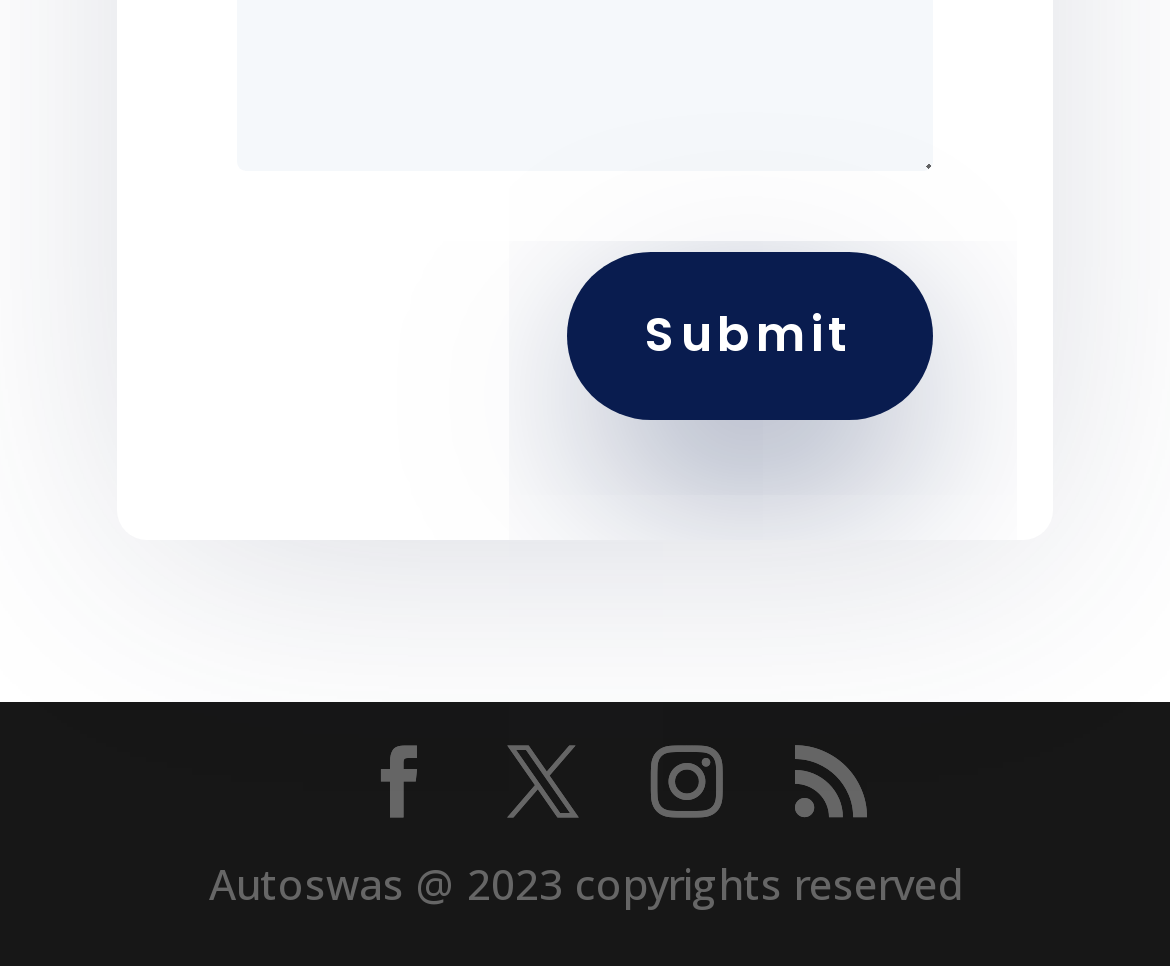Provide your answer in one word or a succinct phrase for the question: 
What is the text at the bottom of the page?

Autoswas @ 2023 copyrights reserved